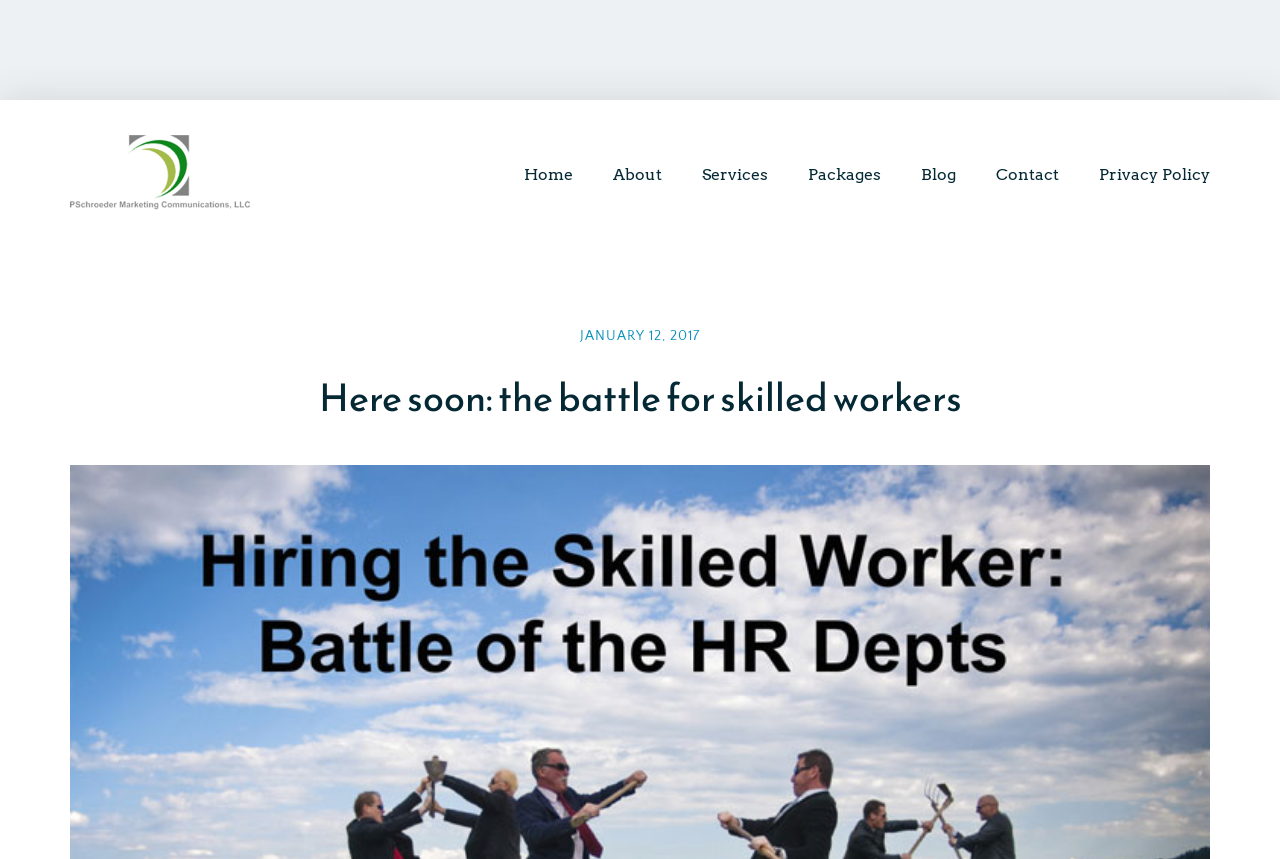Predict the bounding box for the UI component with the following description: "Contact".

[0.778, 0.186, 0.827, 0.221]